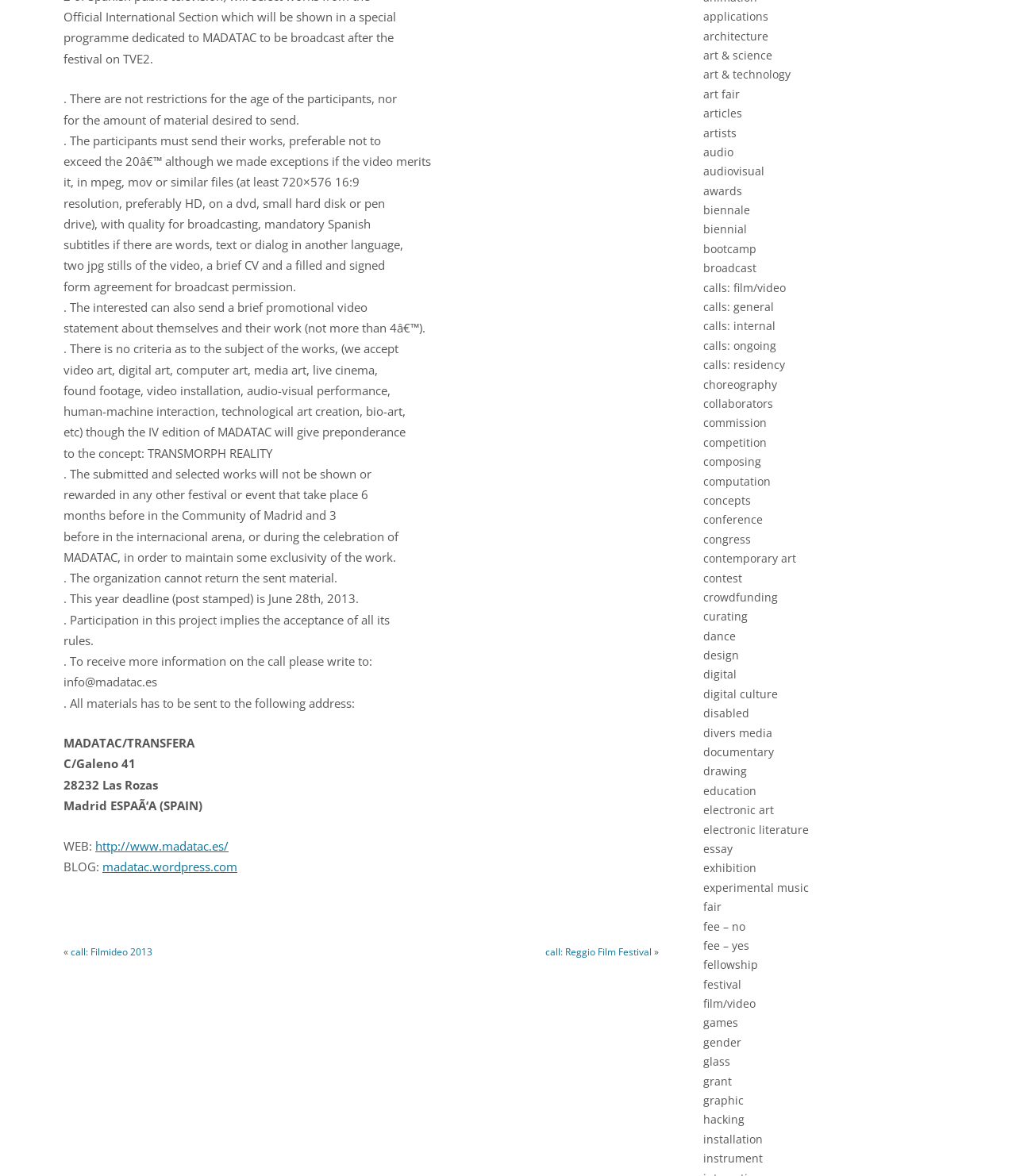What is the deadline for submitting works?
Refer to the image and respond with a one-word or short-phrase answer.

June 28th, 2013